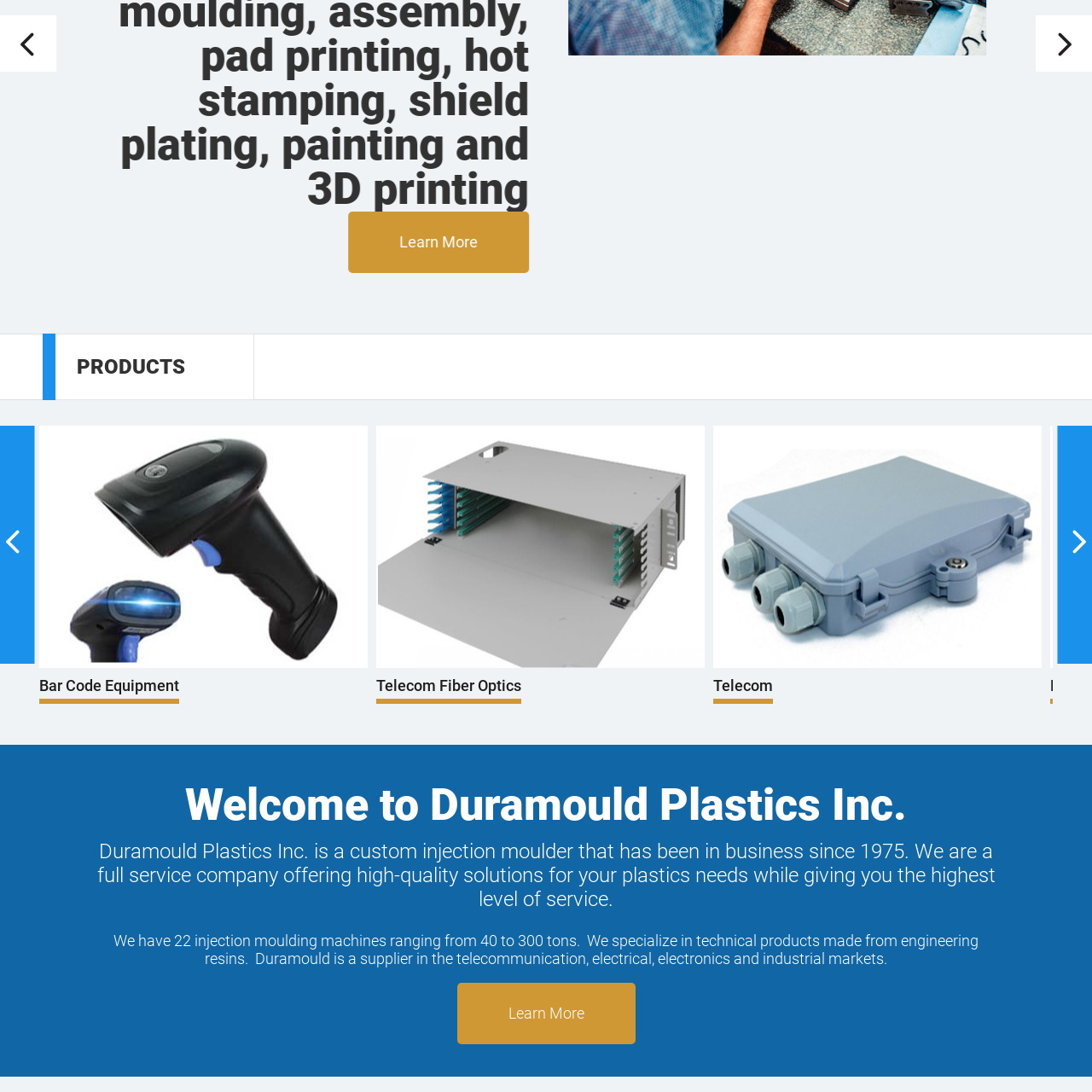Explain in detail what is happening in the image that is surrounded by the red box.

The image features a distinctive visual representation associated with "Bar Code Equipment". This is likely part of a promotional or informational context related to the product offerings of Duramould Plastics Inc. The company, established in 1975, focuses on custom injection molding solutions, emphasizing high-quality service across various sectors including telecommunications and industrial markets. The image may be used to illustrate the types of products or technologies that Duramould specializes in, highlighting their commitment to technical excellence in manufacturing.